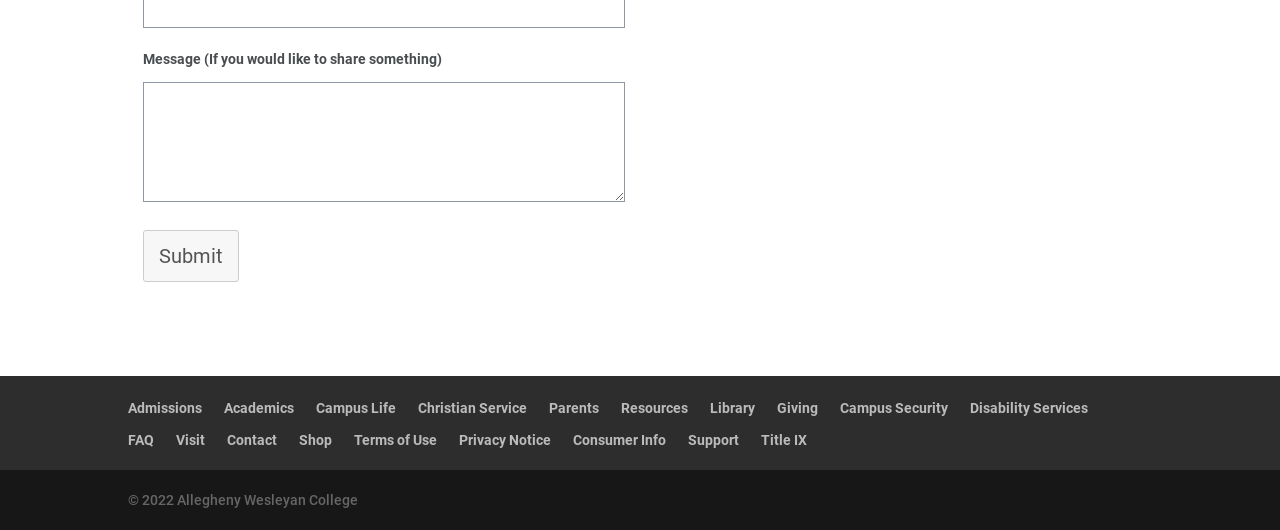Please identify the bounding box coordinates of the clickable region that I should interact with to perform the following instruction: "Visit the Admissions page". The coordinates should be expressed as four float numbers between 0 and 1, i.e., [left, top, right, bottom].

[0.1, 0.754, 0.158, 0.785]